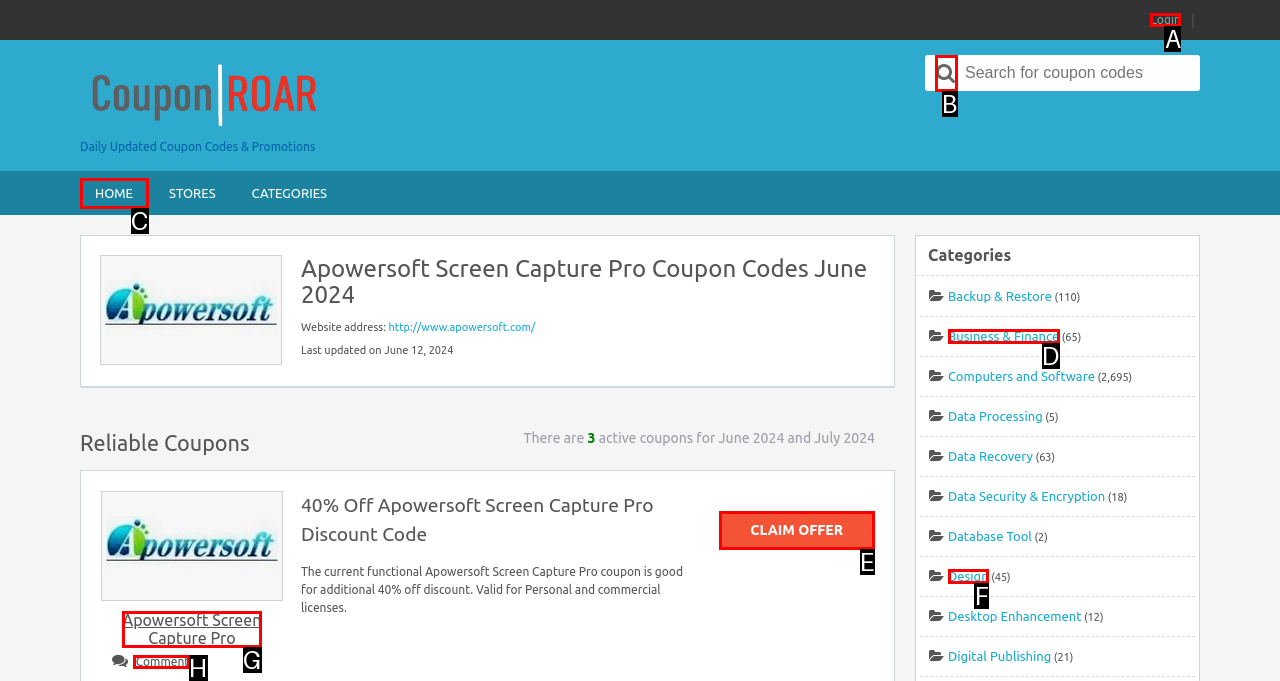Which lettered option should I select to achieve the task: Click on the 'About' link according to the highlighted elements in the screenshot?

None